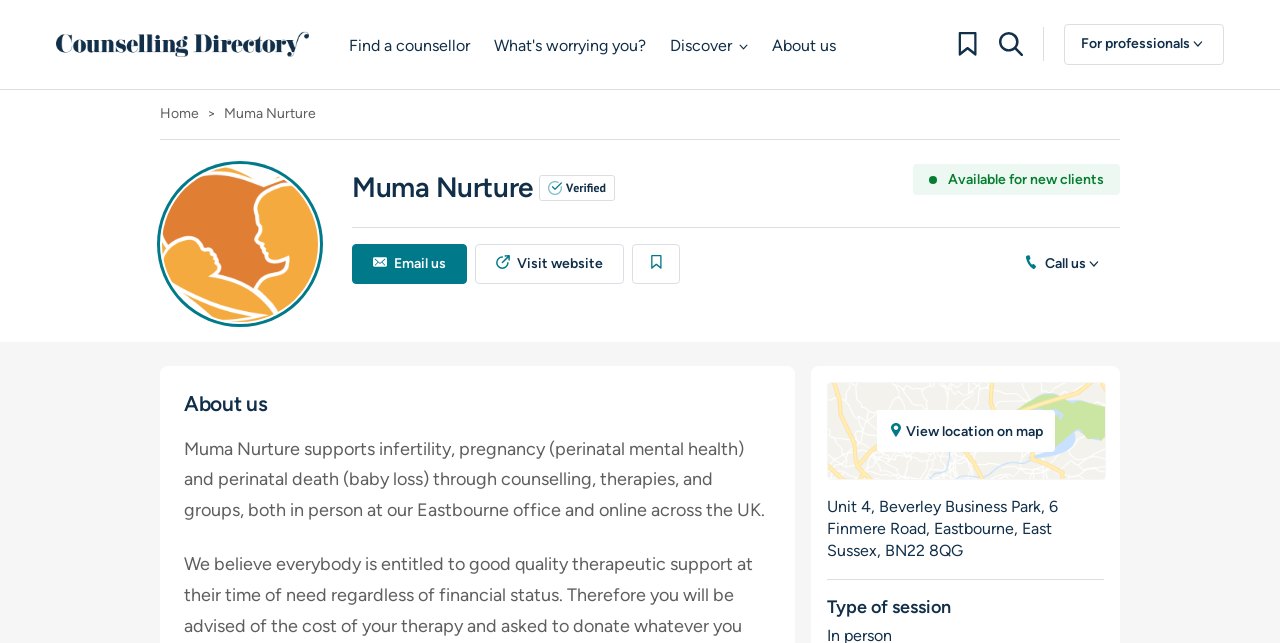Please find the bounding box for the UI element described by: "Find a counsellor".

[0.273, 0.05, 0.367, 0.097]